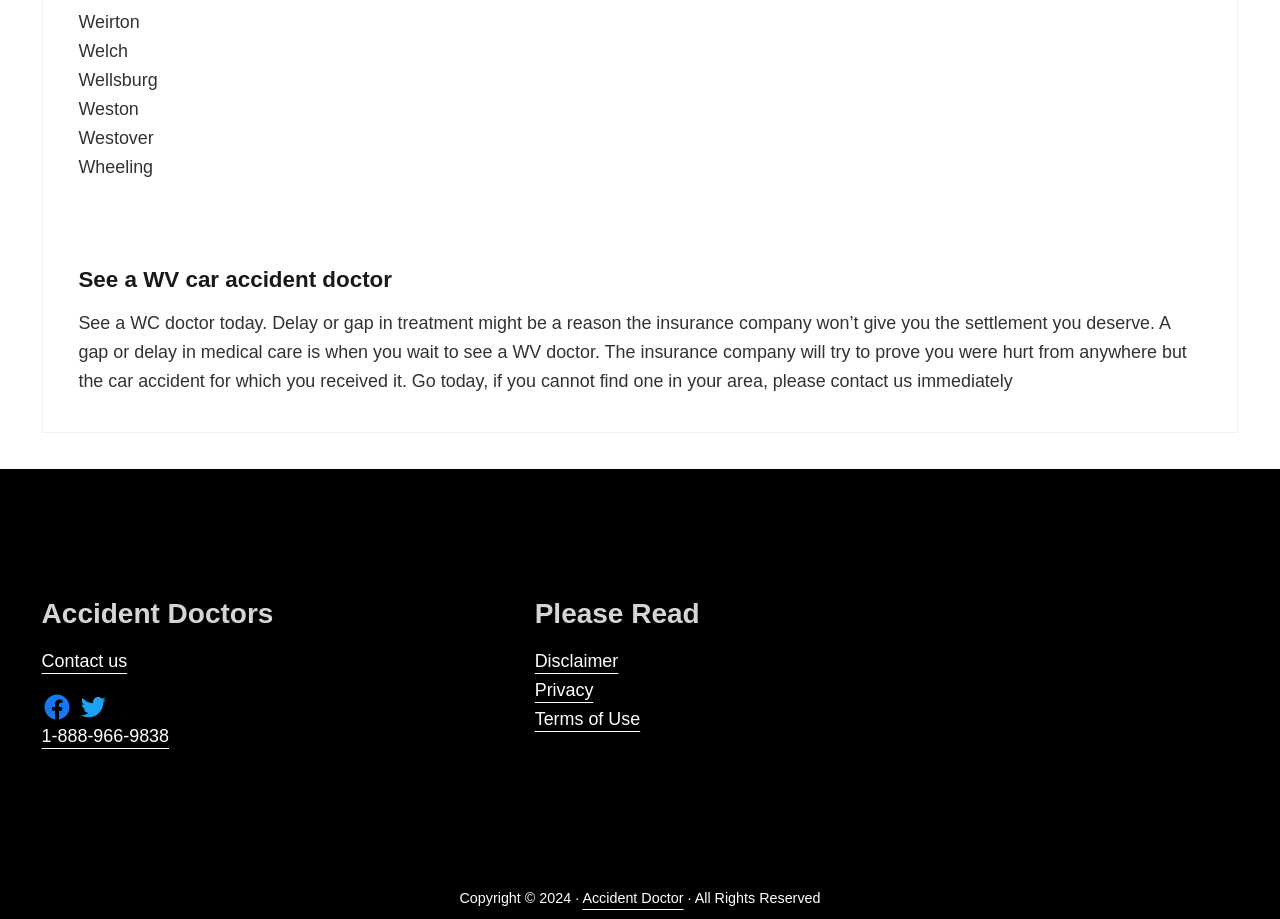What is the copyright year?
Provide a detailed and extensive answer to the question.

The copyright year is '2024' which is part of the StaticText element with bounding box coordinates [0.359, 0.969, 0.455, 0.986]. It is located at the bottom of the webpage.